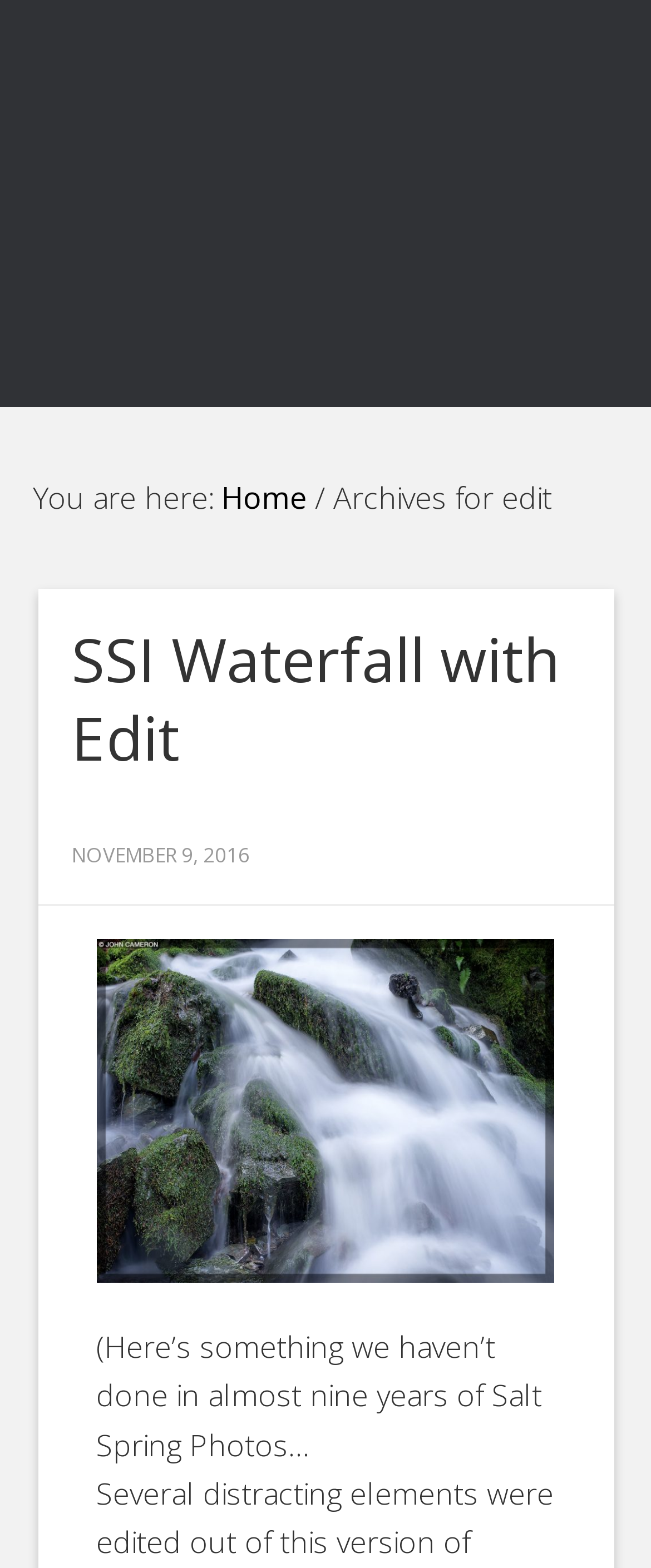What is the current page in the breadcrumb?
Please interpret the details in the image and answer the question thoroughly.

The current page in the breadcrumb can be found by examining the breadcrumb elements. The last element in the breadcrumb is 'Archives for edit', indicating that the current page is an archive page related to editing.